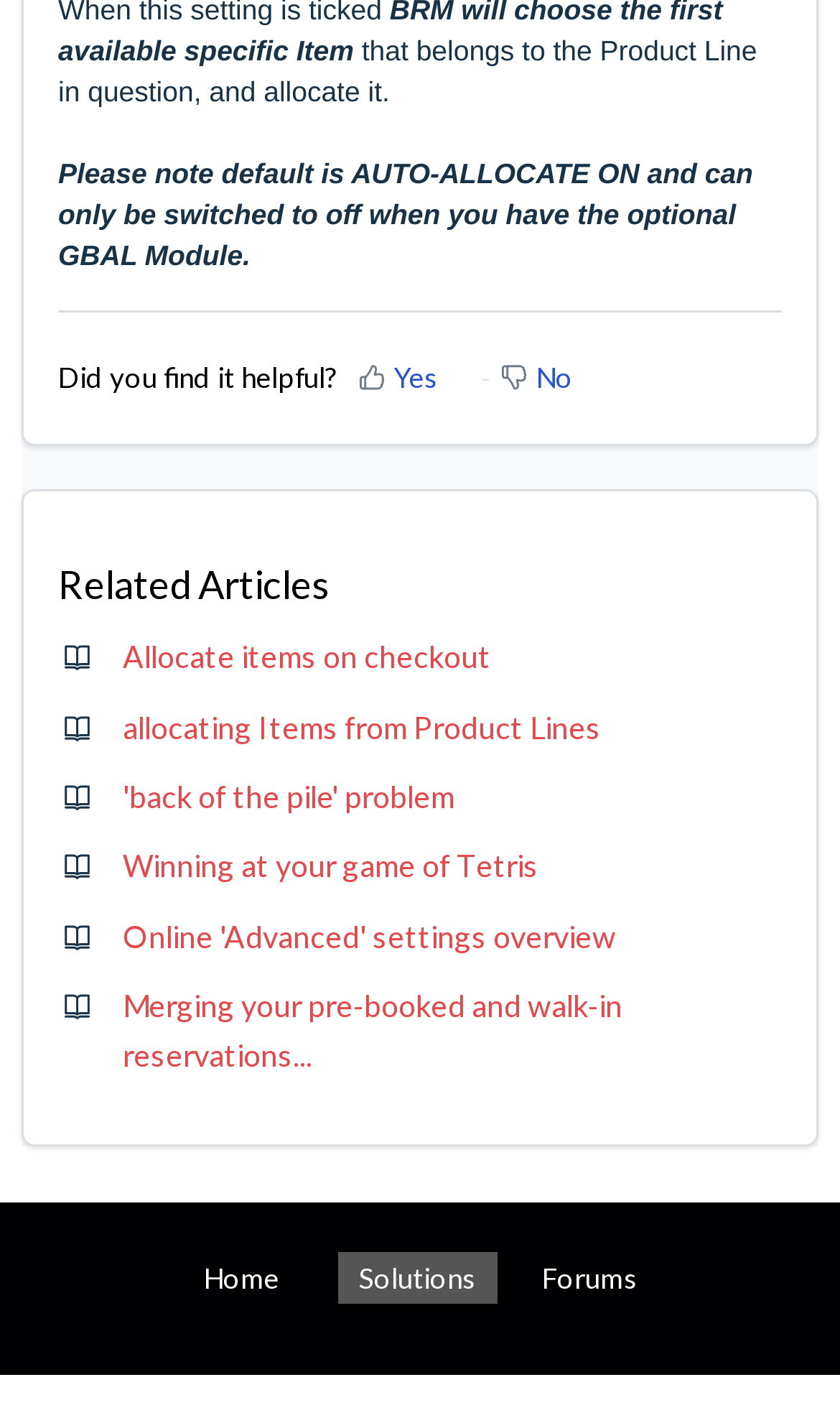Determine the coordinates of the bounding box that should be clicked to complete the instruction: "Click on 'Forums'". The coordinates should be represented by four float numbers between 0 and 1: [left, top, right, bottom].

[0.619, 0.883, 0.783, 0.919]